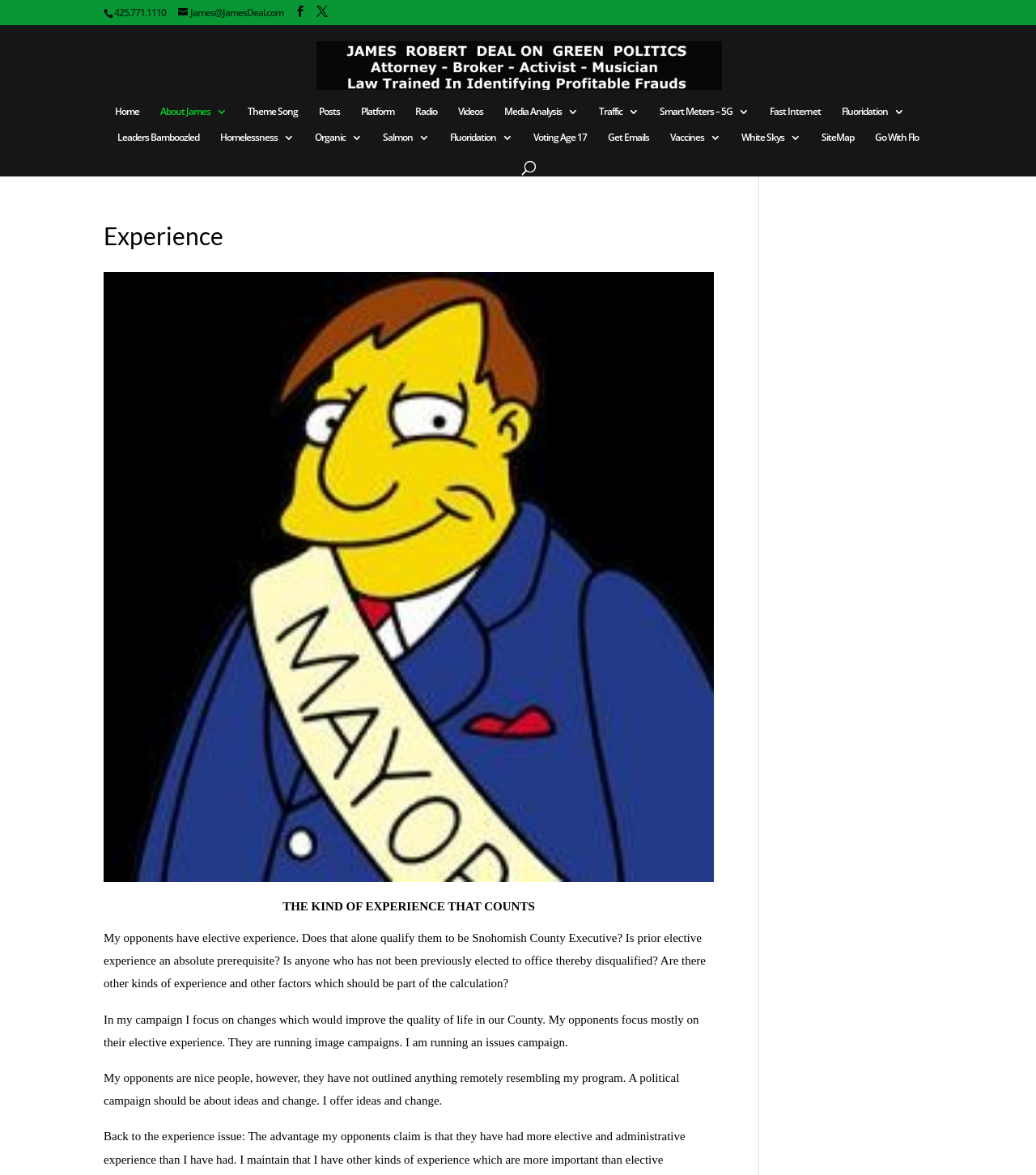Please provide a brief answer to the following inquiry using a single word or phrase:
How many paragraphs of text are there on the webpage?

3